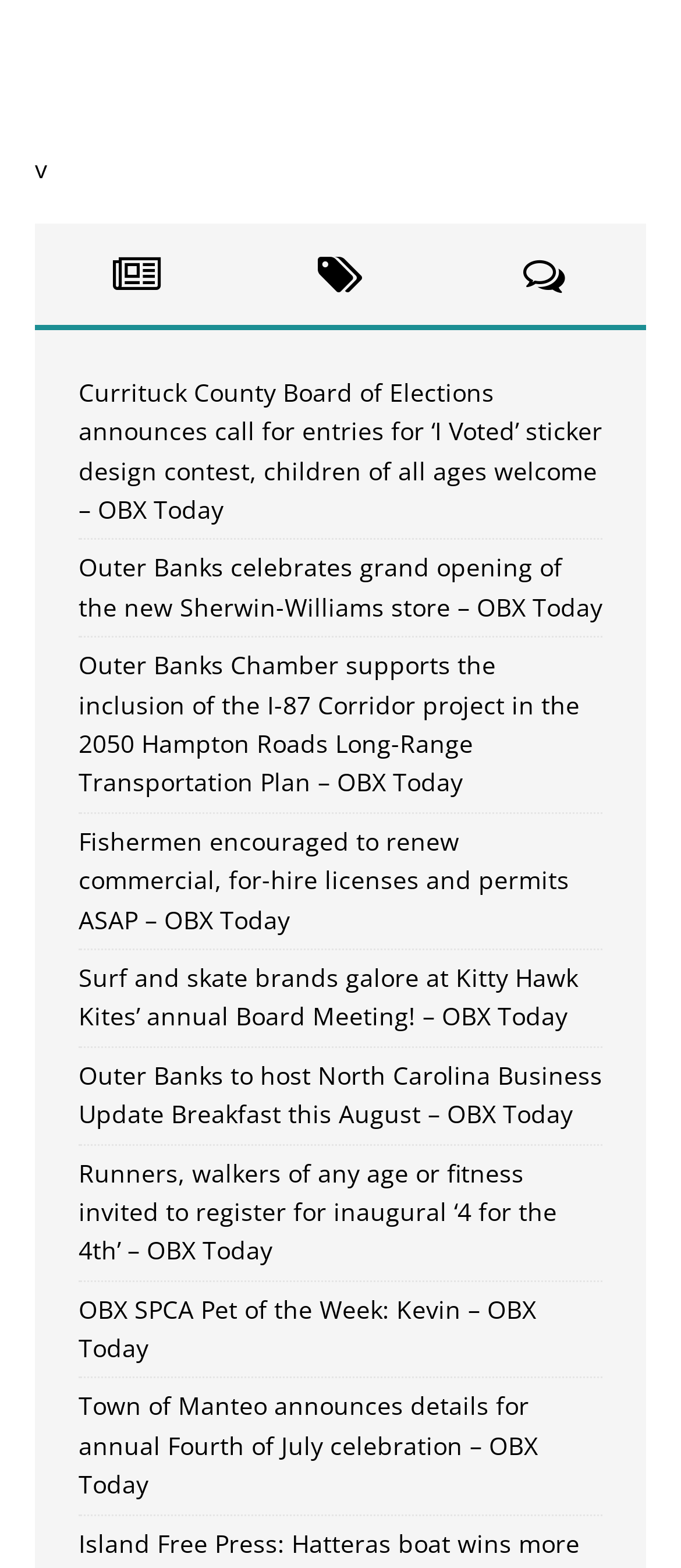Determine the bounding box coordinates of the clickable region to follow the instruction: "View Currituck County Board of Elections announces call for entries for ‘I Voted’ sticker design contest, children of all ages welcome".

[0.115, 0.239, 0.885, 0.335]